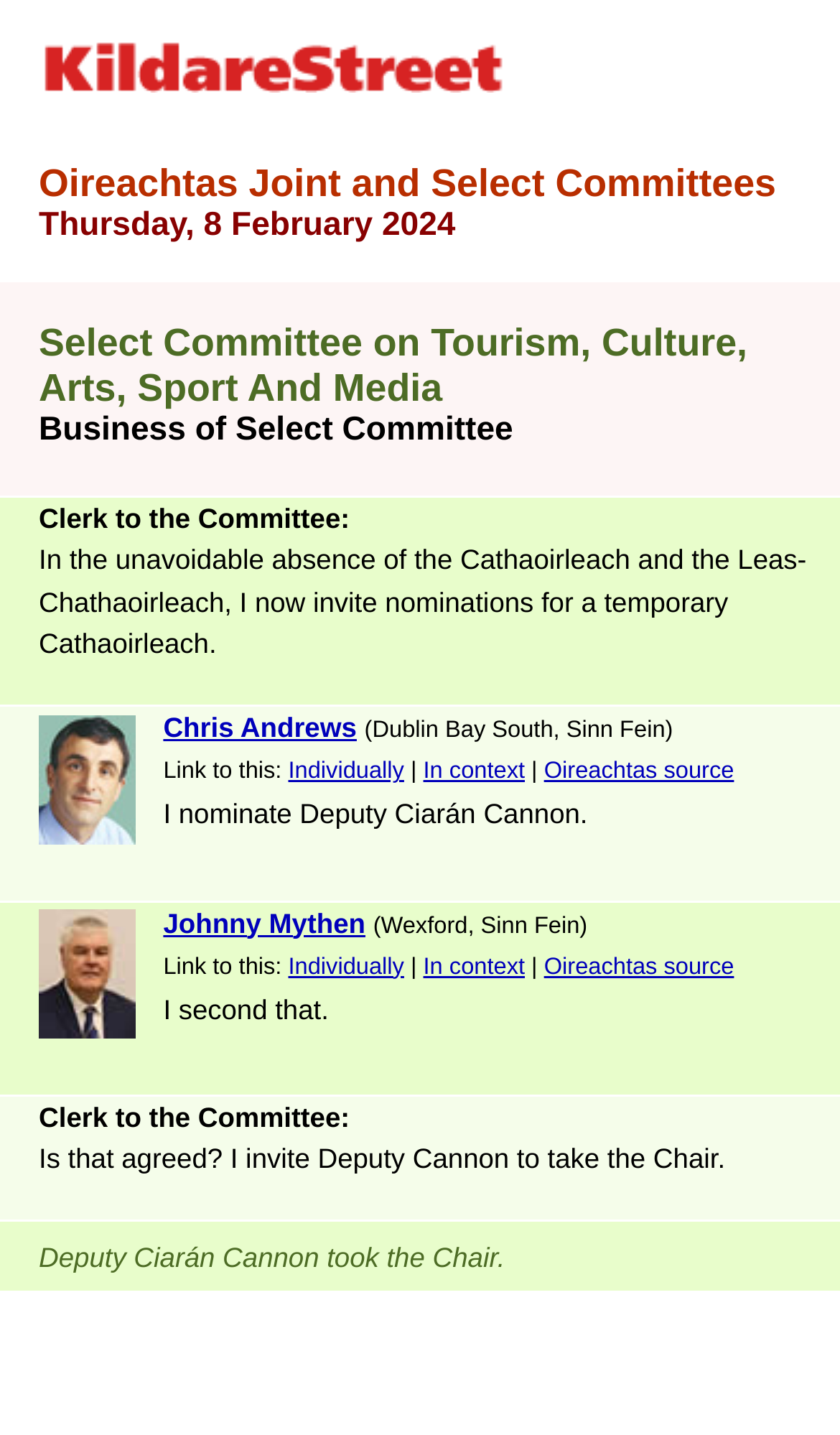Show the bounding box coordinates for the element that needs to be clicked to execute the following instruction: "View the photo of Johnny Mythen". Provide the coordinates in the form of four float numbers between 0 and 1, i.e., [left, top, right, bottom].

[0.194, 0.631, 0.435, 0.654]